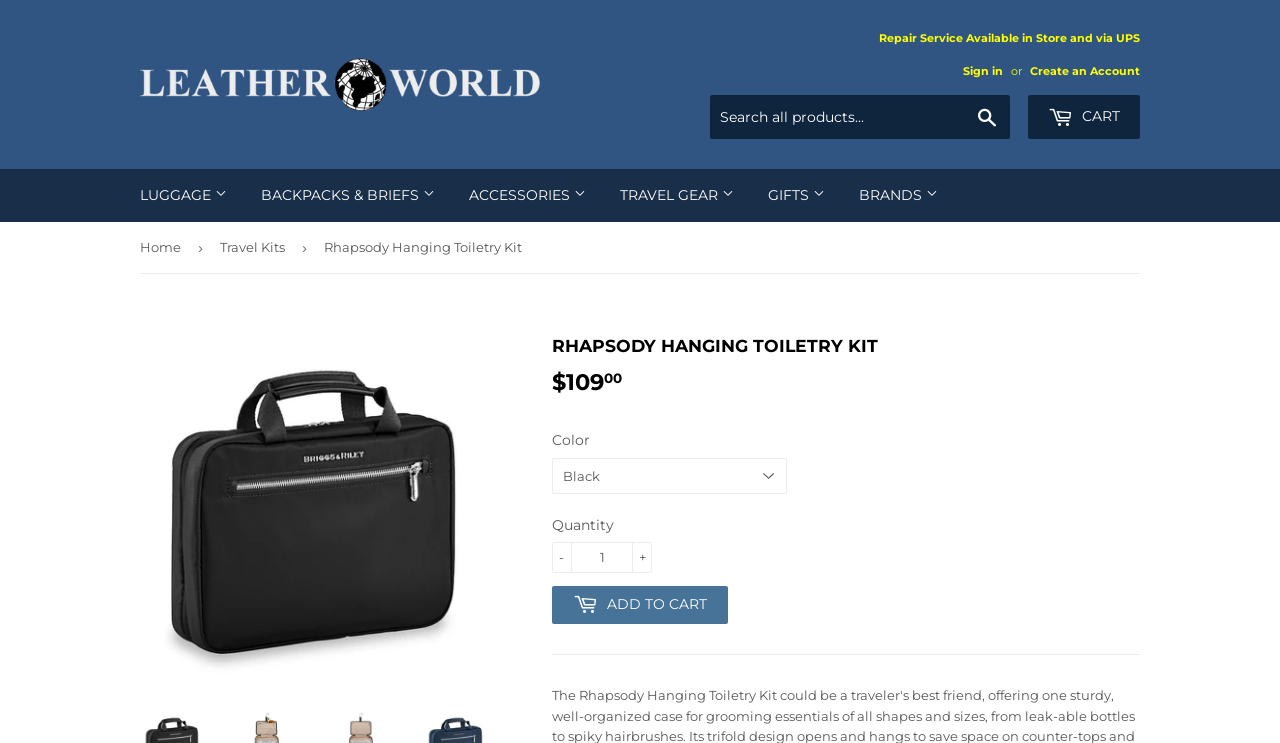Describe in detail what you see on the webpage.

The webpage is about a product called Rhapsody Hanging Toiletry Kit, which is a travel accessory. At the top left of the page, there is a logo of ShopLeatherWorld, accompanied by a link to the website's homepage. Next to the logo, there are links to the repair service, sign-in, and create an account options. A search bar is located on the top right, with a search button beside it. There is also a link to the shopping cart.

Below the top navigation, there are six categories listed horizontally: LUGGAGE, BACKPACKS & BRIEFS, ACCESSORIES, TRAVEL GEAR, GIFTS, and BRANDS. 

The main content of the page is about the Rhapsody Hanging Toiletry Kit product. There is a large image of the product on the left, taking up most of the page's height. On the right, there is a navigation breadcrumb trail showing the path from the homepage to the current product page. The product name, "Rhapsody Hanging Toiletry Kit", is displayed in a large font. 

Below the product name, there is a price tag of $109.00. A horizontal separator line divides the price from the product details. The product details include a color selection dropdown menu, a quantity input field, and buttons to increase or decrease the quantity. There is an "ADD TO CART" button at the bottom of the product details section. Another horizontal separator line is located below the product details.